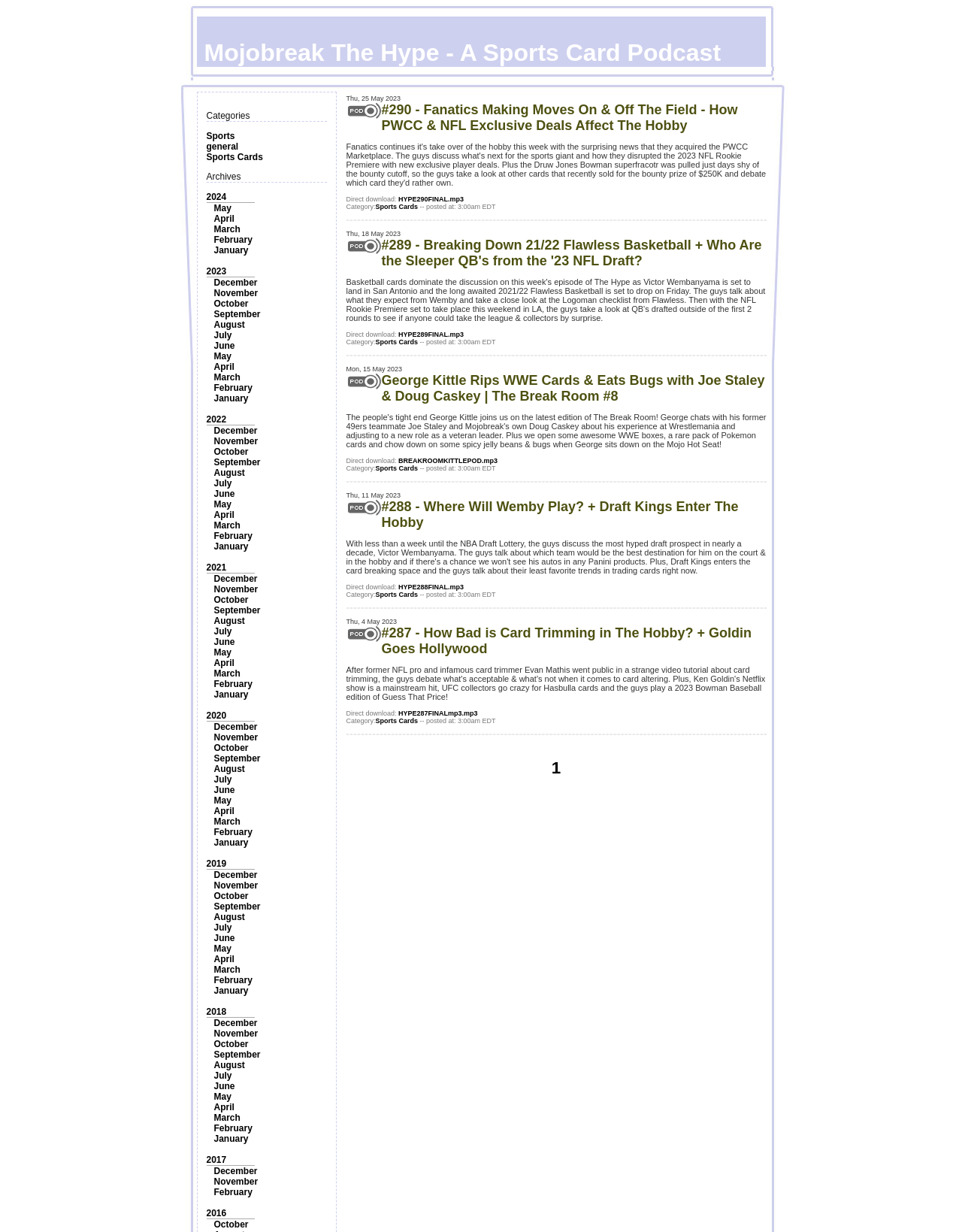Look at the image and give a detailed response to the following question: What is the bounding box coordinate of the 'Categories' section?

The 'Categories' section has a bounding box coordinate of [0.214, 0.09, 0.26, 0.098], which indicates its position on the webpage.